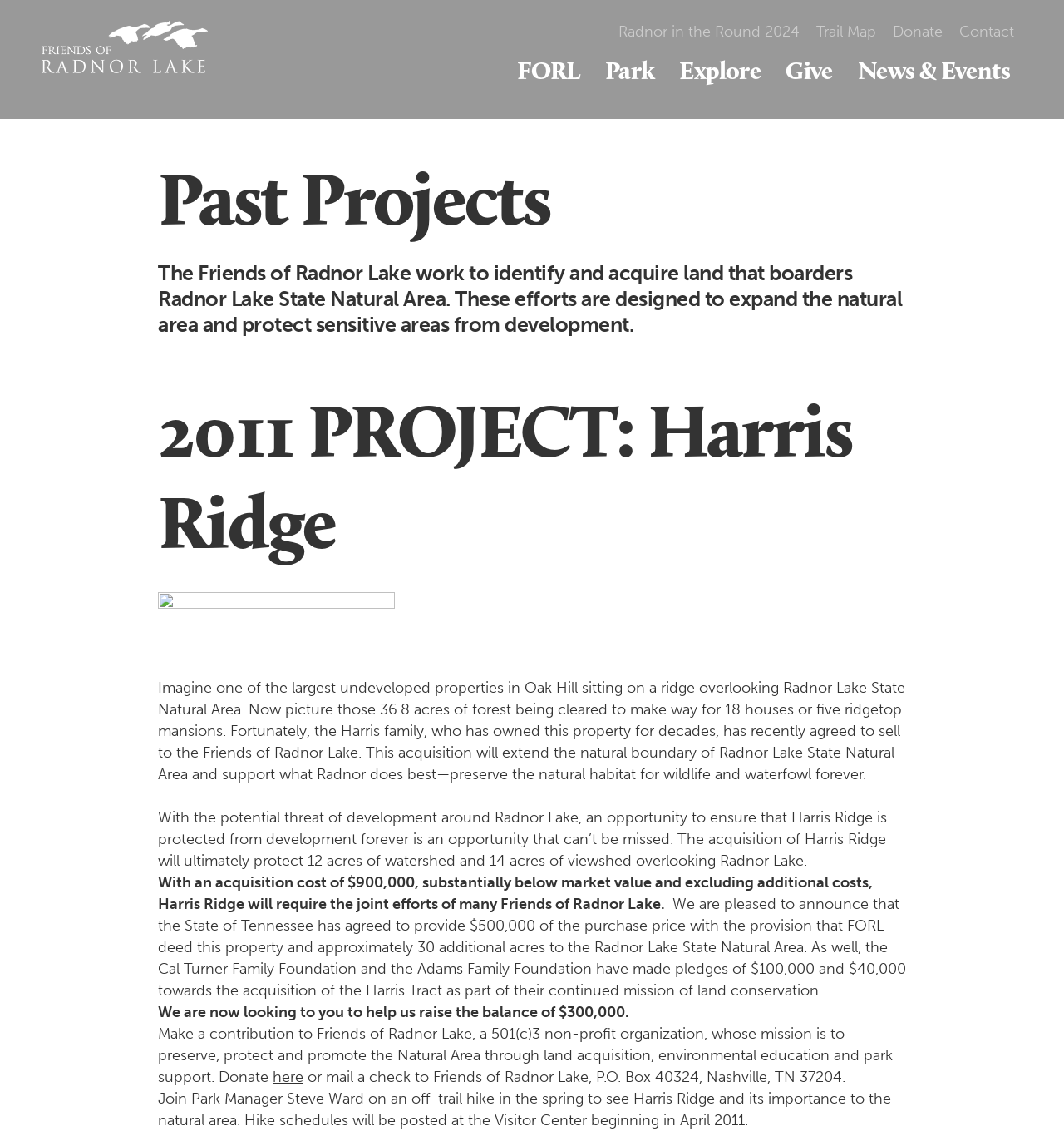Please answer the following question as detailed as possible based on the image: 
How many acres of forest will be protected from development?

The webpage states that the acquisition of Harris Ridge will protect 36.8 acres of forest from development, which is one of the largest undeveloped properties in Oak Hill.